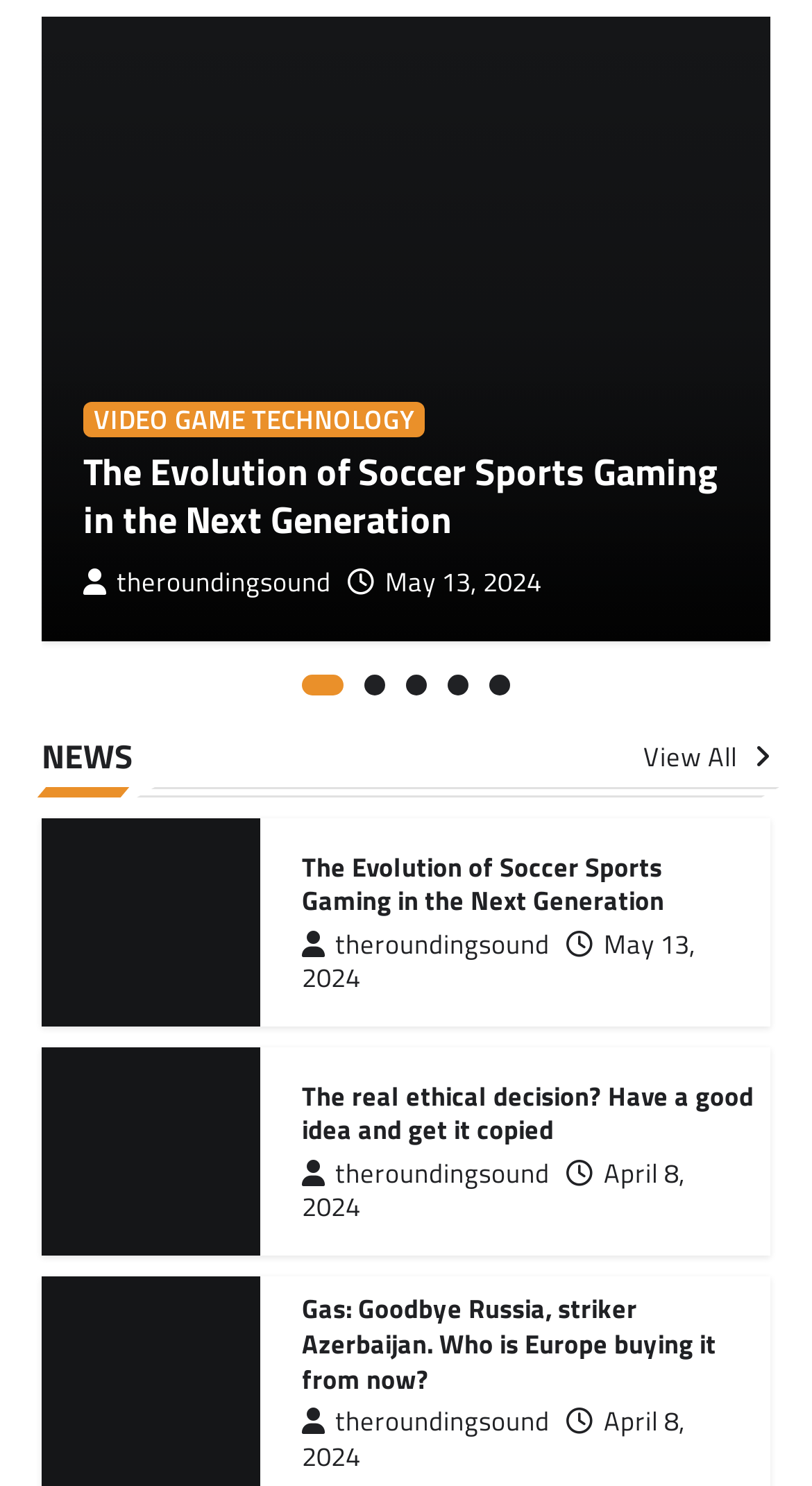Locate the UI element described by theroundingsound and provide its bounding box coordinates. Use the format (top-left x, top-left y, bottom-right x, bottom-right y) with all values as floating point numbers between 0 and 1.

[0.372, 0.622, 0.677, 0.648]